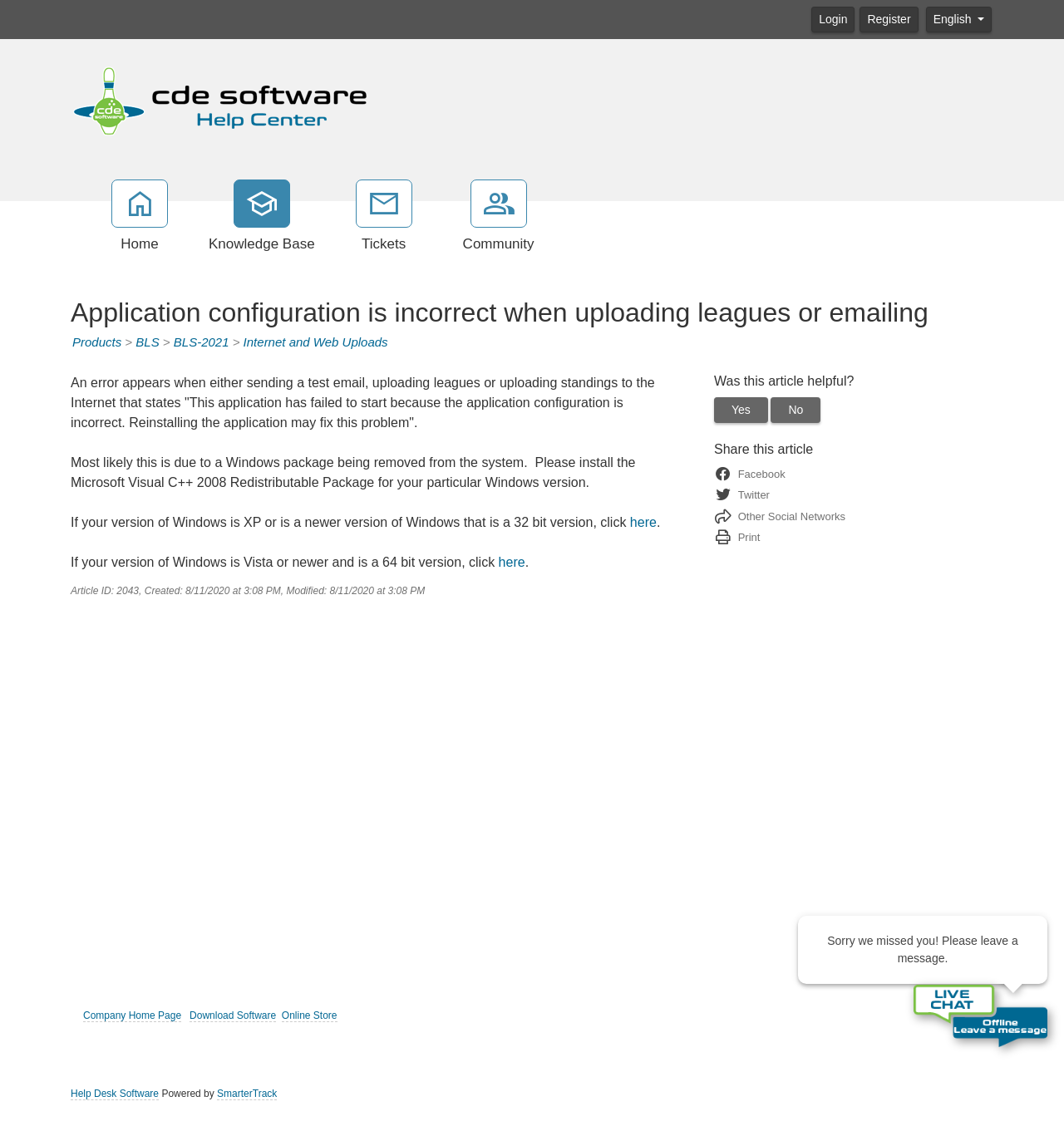Write an extensive caption that covers every aspect of the webpage.

This webpage appears to be a knowledge base article or a help desk page. At the top, there is a header section with a logo and several links, including "Home", "Knowledge Base", "Tickets", and "Community". Below the header, there is a prominent heading that reads "Application configuration is incorrect when uploading leagues or emailing".

The main content of the page is divided into two sections. On the left side, there is a section with a heading that reads "Article ID: 2043" and provides information about the article, including its creation and modification dates. Below this section, there are links to "Products", including "BLS" and "BLS-2021", as well as "Internet and Web Uploads".

On the right side, there is a section that provides a solution to the problem described in the heading. The text explains that an error occurs when sending a test email, uploading leagues, or uploading standings to the Internet, and provides a solution by installing the Microsoft Visual C++ 2008 Redistributable Package. There are also links to download the package for different versions of Windows.

Further down the page, there are sections that ask "Was this article helpful?" and provide links to share the article on social media or print it. At the bottom of the page, there is a footer section with links to the company's home page, download software, online store, and help desk software.

In addition to the main content, there are several buttons and links scattered throughout the page, including a "Login" button, a "Register" link, and a language selection button that allows users to switch to English. There are also several images on the page, including a logo and icons for social media links.